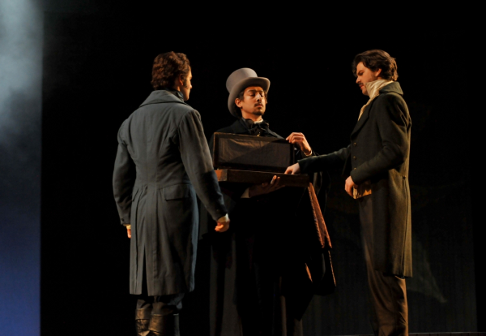What is the mood of the scene?
Using the image, elaborate on the answer with as much detail as possible.

The caption describes the scene as having a somber lighting and the characters' expressions as enhancing the emotional intensity, suggesting that the exchange is crucial to the storyline and creating a tense atmosphere.